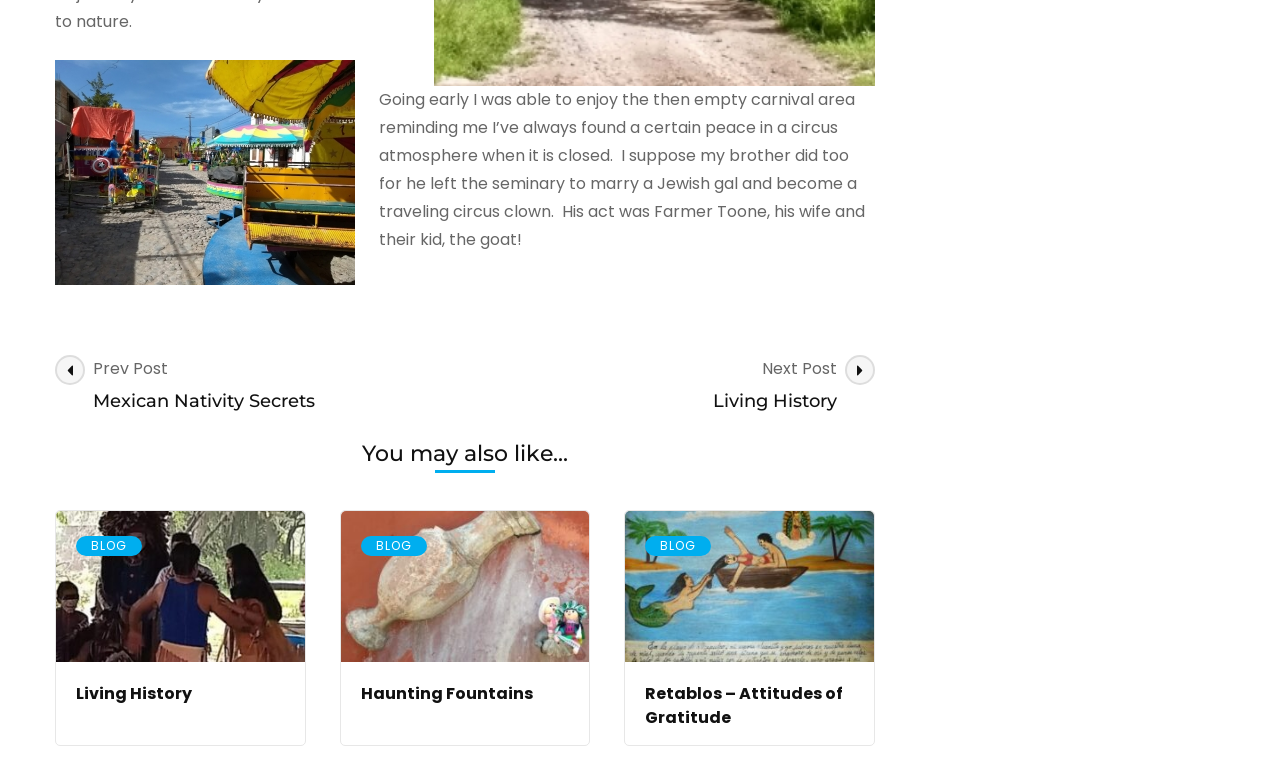How many related posts are shown?
Refer to the image and offer an in-depth and detailed answer to the question.

The webpage shows three related posts, namely 'Living History', 'Haunting Fountains', and 'Retablos – Attitudes of Gratitude', each with a heading and a link.